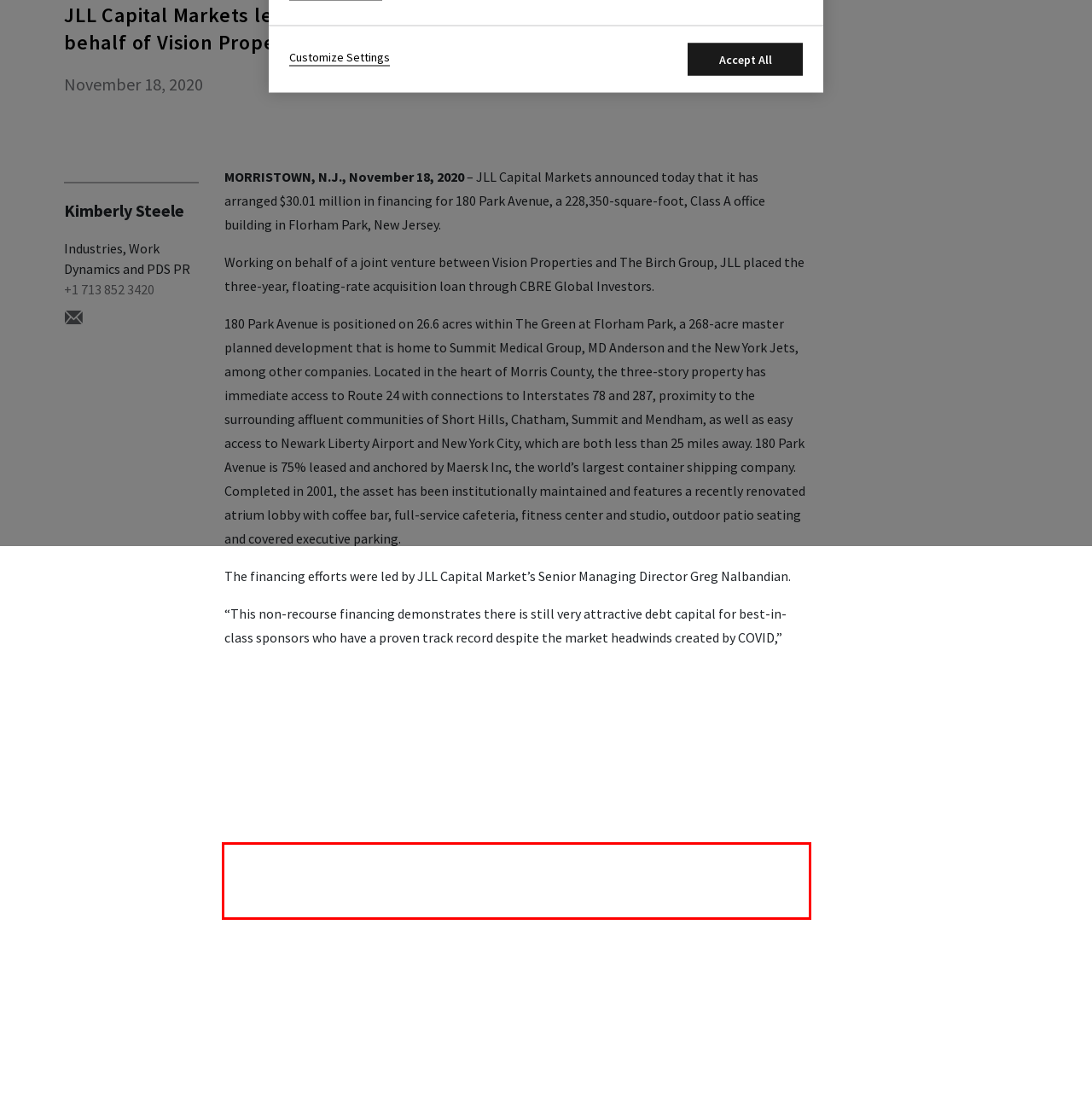Given a screenshot of a webpage containing a red rectangle bounding box, extract and provide the text content found within the red bounding box.

Mark Meisner of The Birch Group also stated, “It was a pleasure working with both Greg Nalbandian of JLL and Charles Kim of CBRE Global Investors. They were instrumental in facilitating a quick and smooth closing process.”